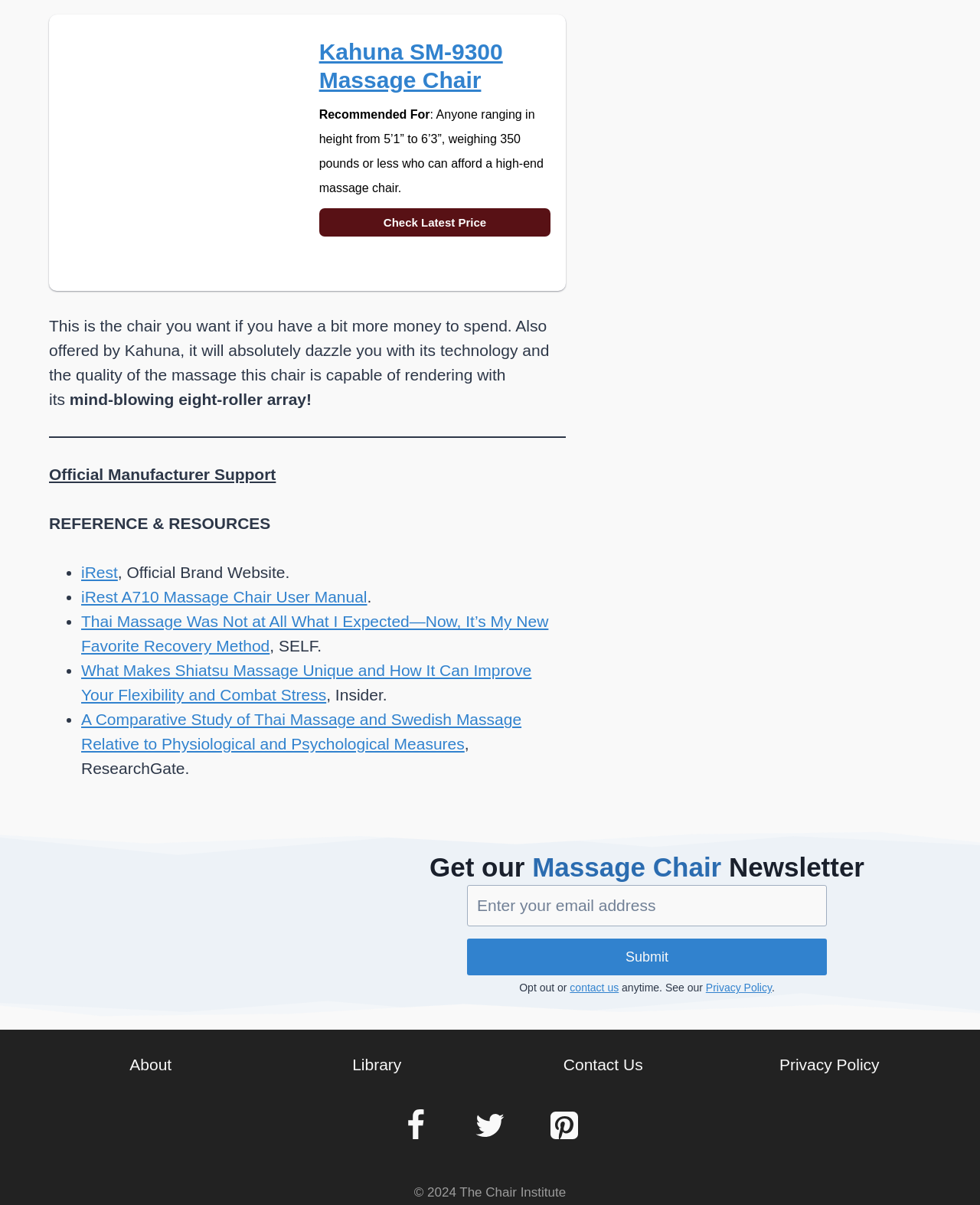Determine the bounding box for the UI element as described: "parent_node: Submit name="_kb_verify_email" placeholder="Email"". The coordinates should be represented as four float numbers between 0 and 1, formatted as [left, top, right, bottom].

[0.473, 0.734, 0.491, 0.746]